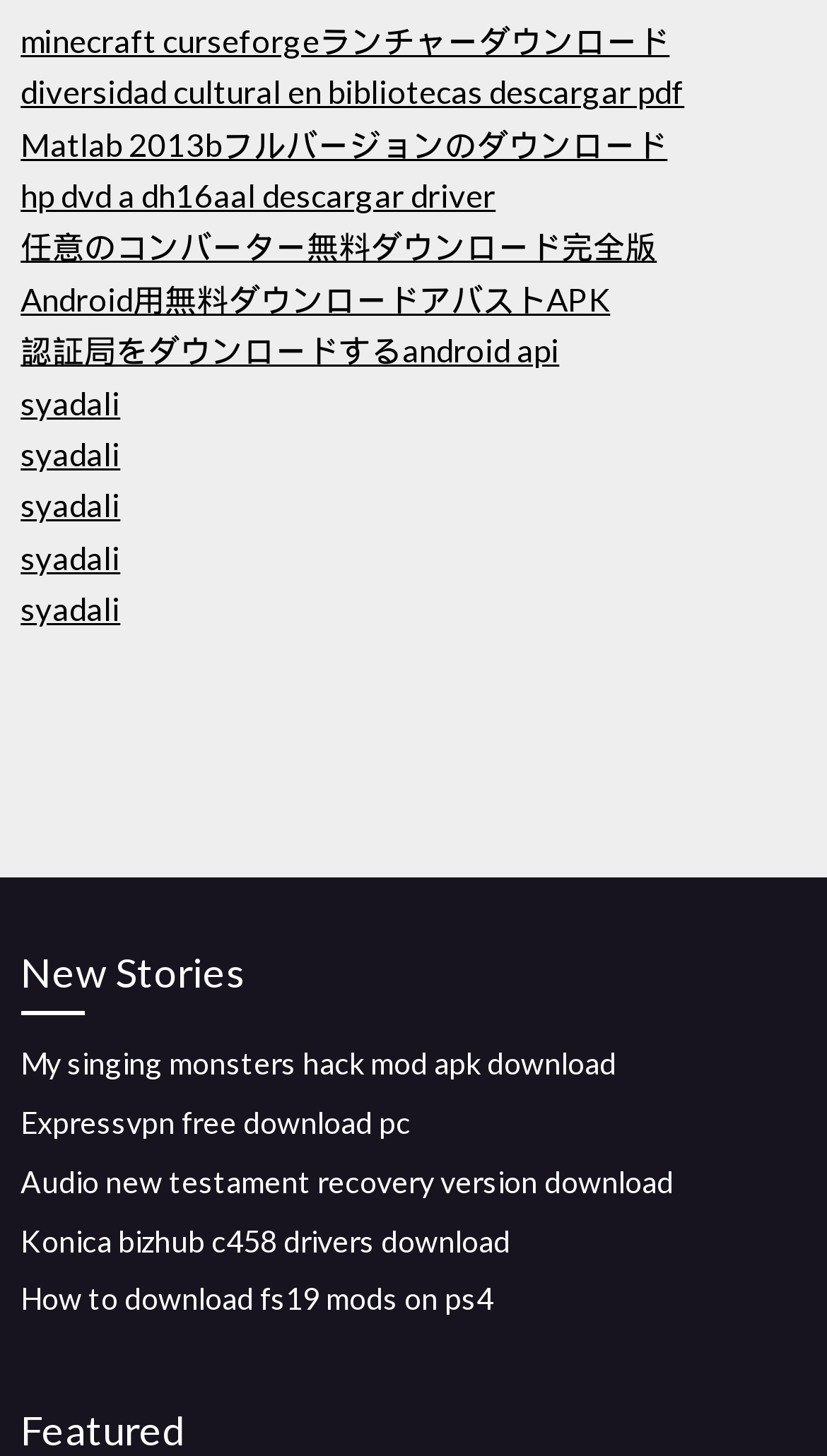Please locate the bounding box coordinates for the element that should be clicked to achieve the following instruction: "Download Minecraft CurseForge Launcher". Ensure the coordinates are given as four float numbers between 0 and 1, i.e., [left, top, right, bottom].

[0.025, 0.014, 0.81, 0.041]